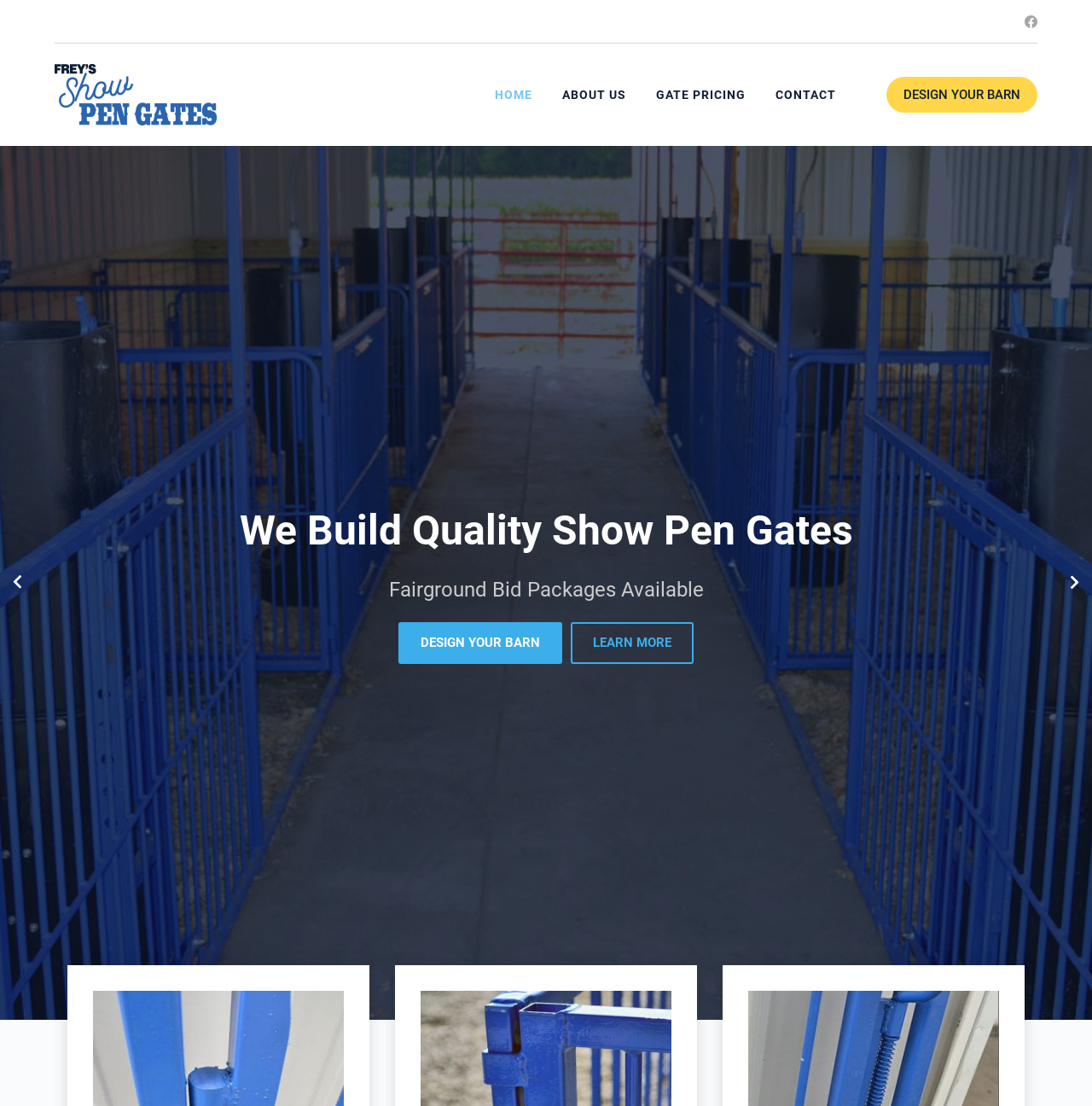Using the description: "alt="Frey's Show Pen Gates"", determine the UI element's bounding box coordinates. Ensure the coordinates are in the format of four float numbers between 0 and 1, i.e., [left, top, right, bottom].

[0.05, 0.058, 0.198, 0.113]